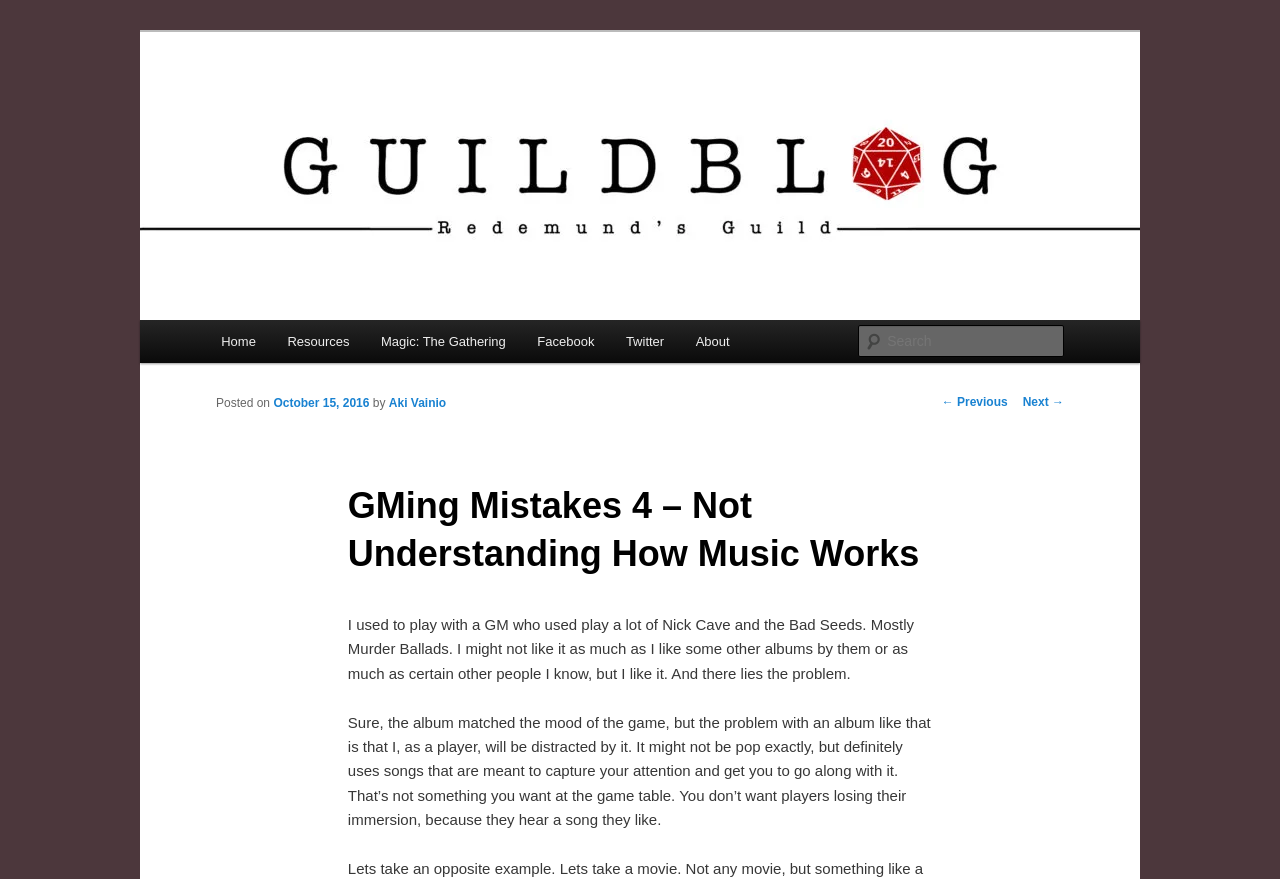Could you indicate the bounding box coordinates of the region to click in order to complete this instruction: "Click the Home link".

None